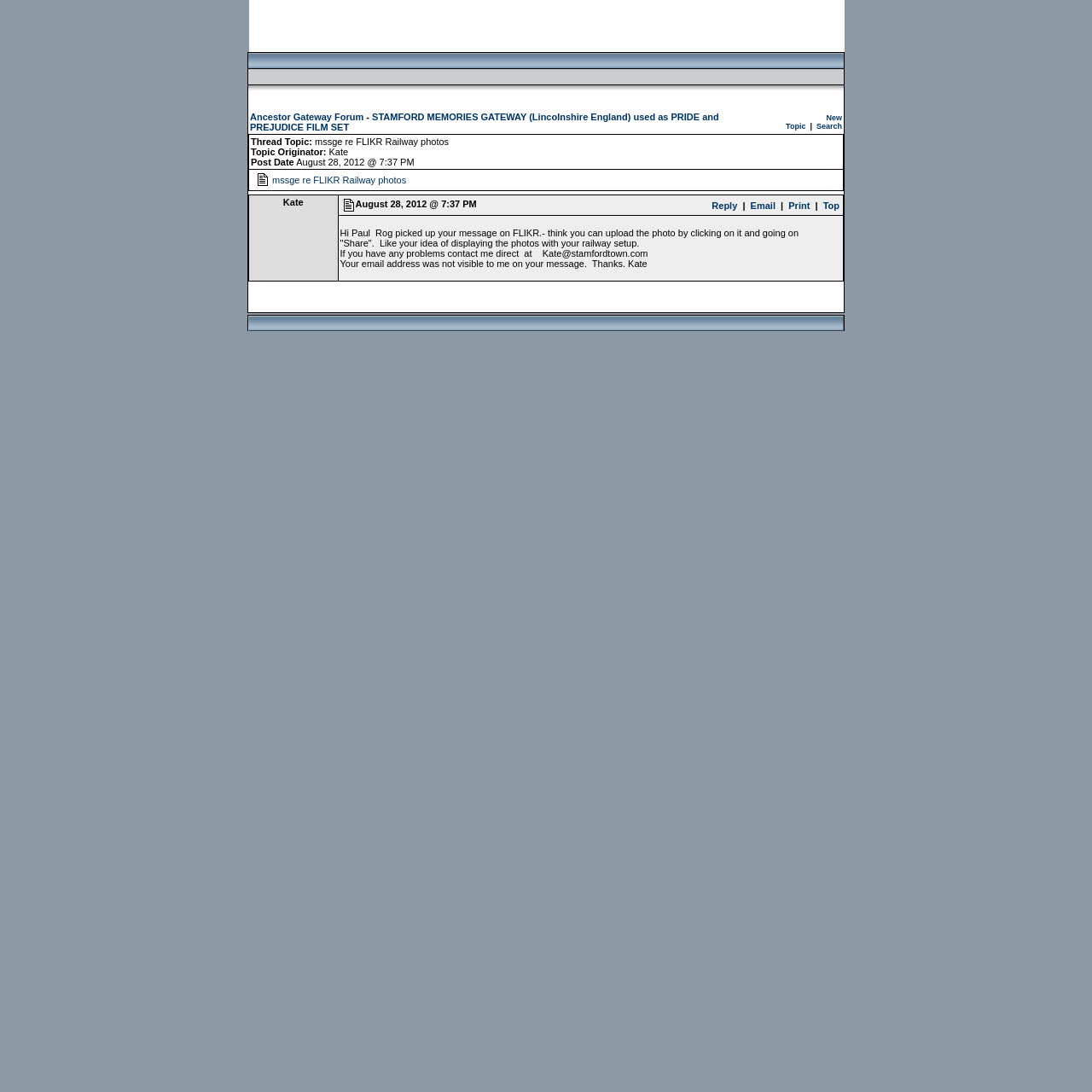Identify the bounding box of the UI element that matches this description: "Ancestor Gateway Forum".

[0.229, 0.102, 0.333, 0.112]